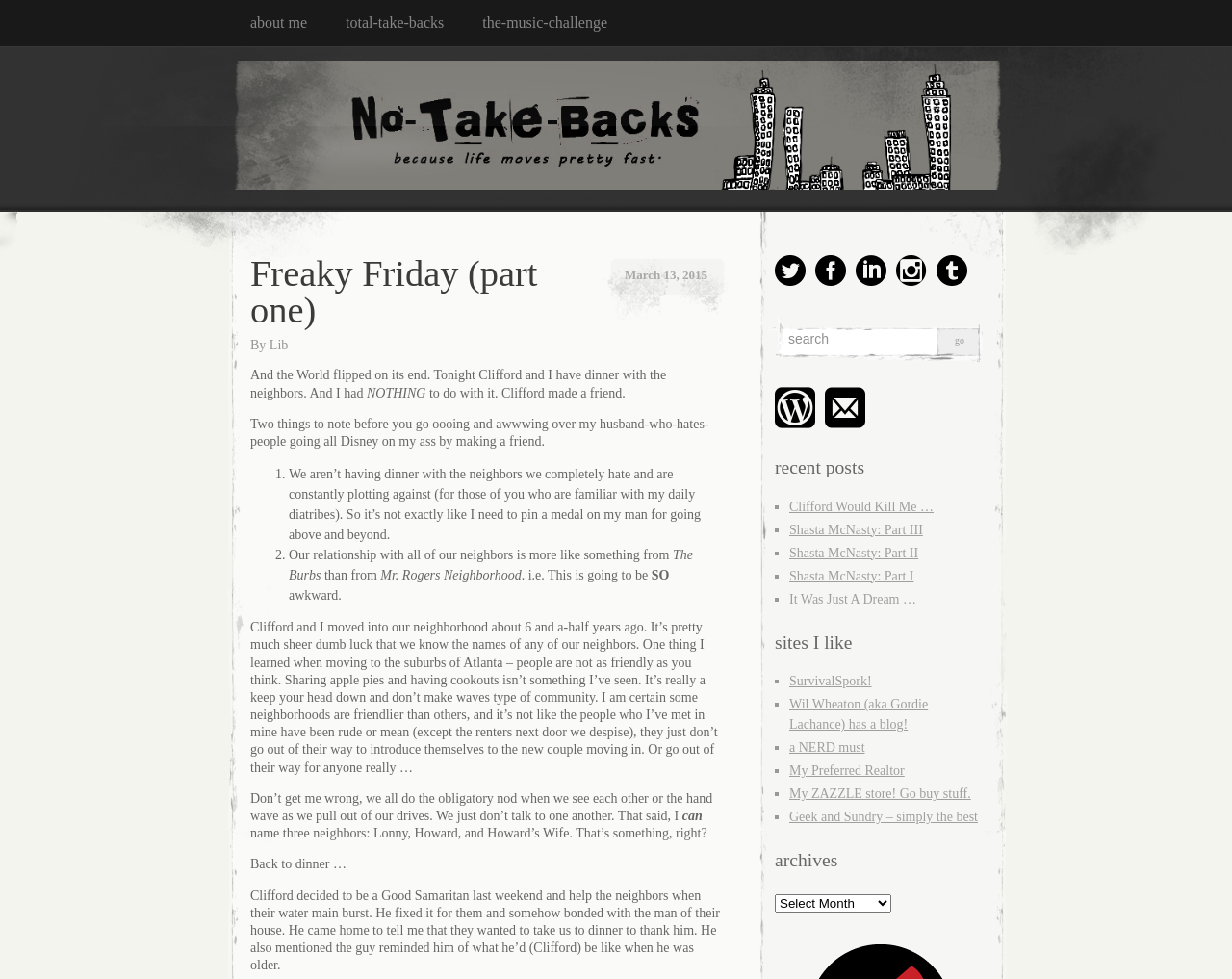Given the element description the-music-challenge, identify the bounding box coordinates for the UI element on the webpage screenshot. The format should be (top-left x, top-left y, bottom-right x, bottom-right y), with values between 0 and 1.

[0.392, 0.0, 0.524, 0.047]